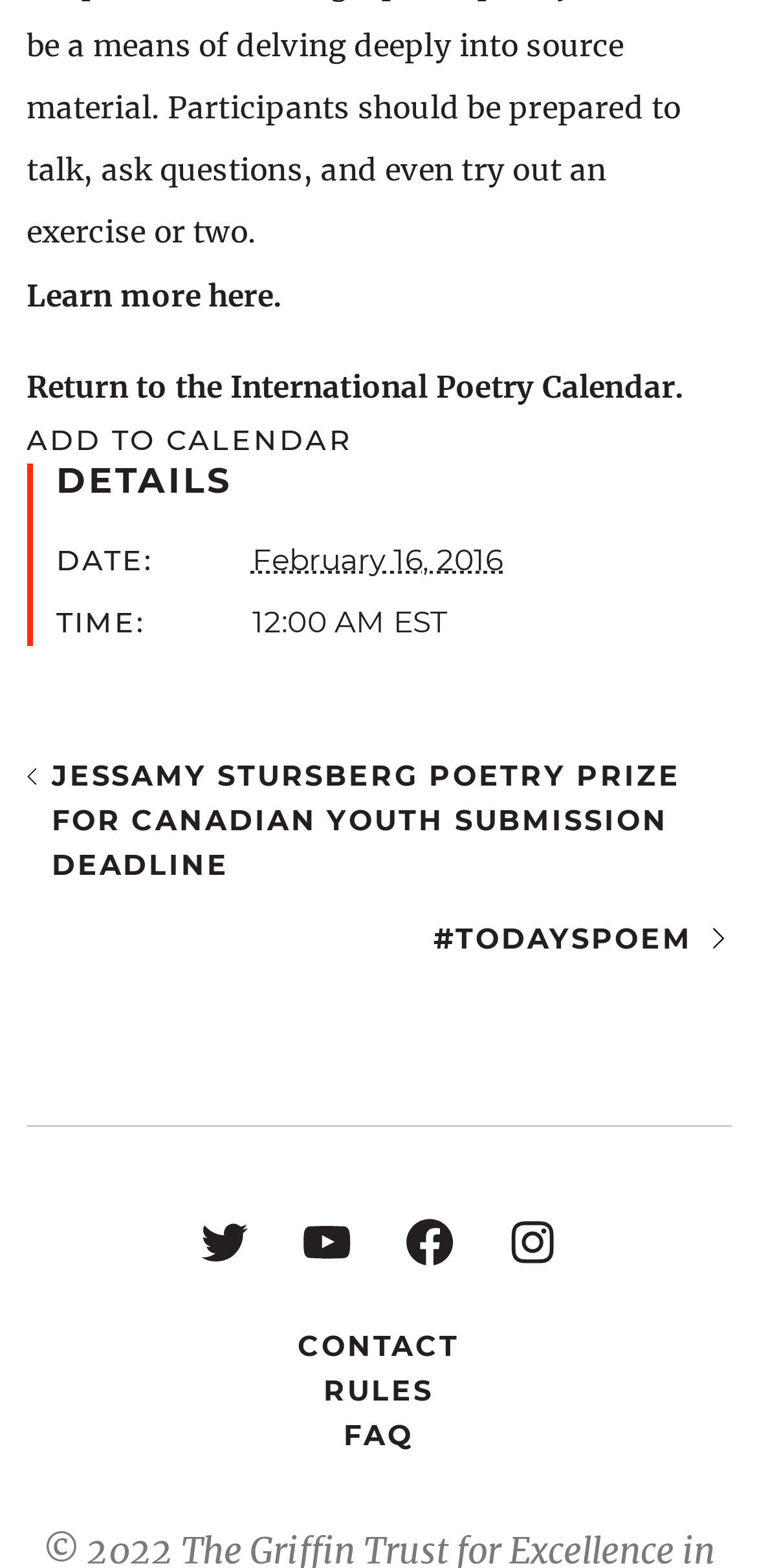What is the purpose of the 'ADD TO CALENDAR' button?
Please analyze the image and answer the question with as much detail as possible.

I inferred the purpose of the 'ADD TO CALENDAR' button by looking at its text and the surrounding links to different calendar services, such as Google Calendar and Outlook.